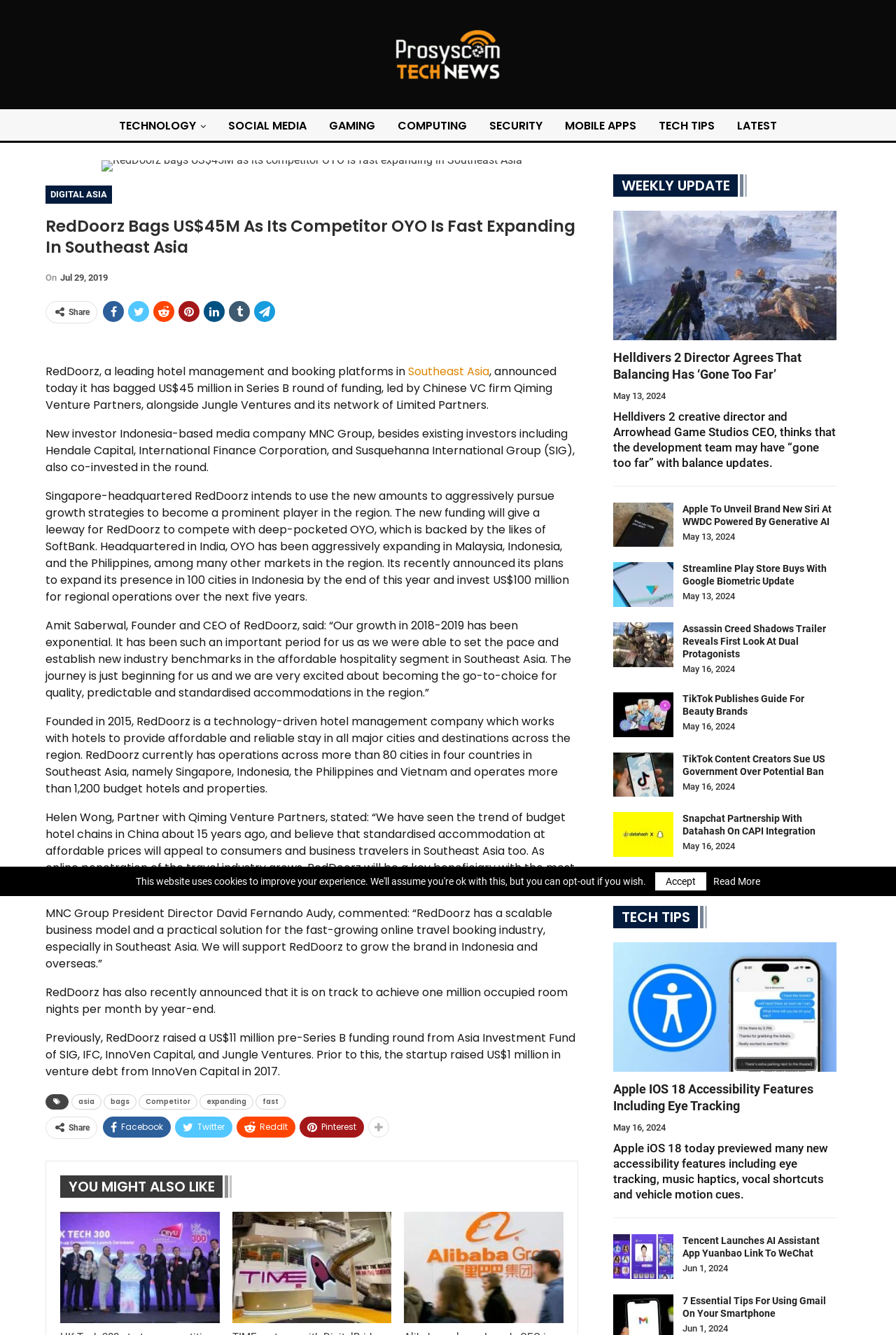Using the element description provided, determine the bounding box coordinates in the format (top-left x, top-left y, bottom-right x, bottom-right y). Ensure that all values are floating point numbers between 0 and 1. Element description: 1. Freight Rail Transportation:

None